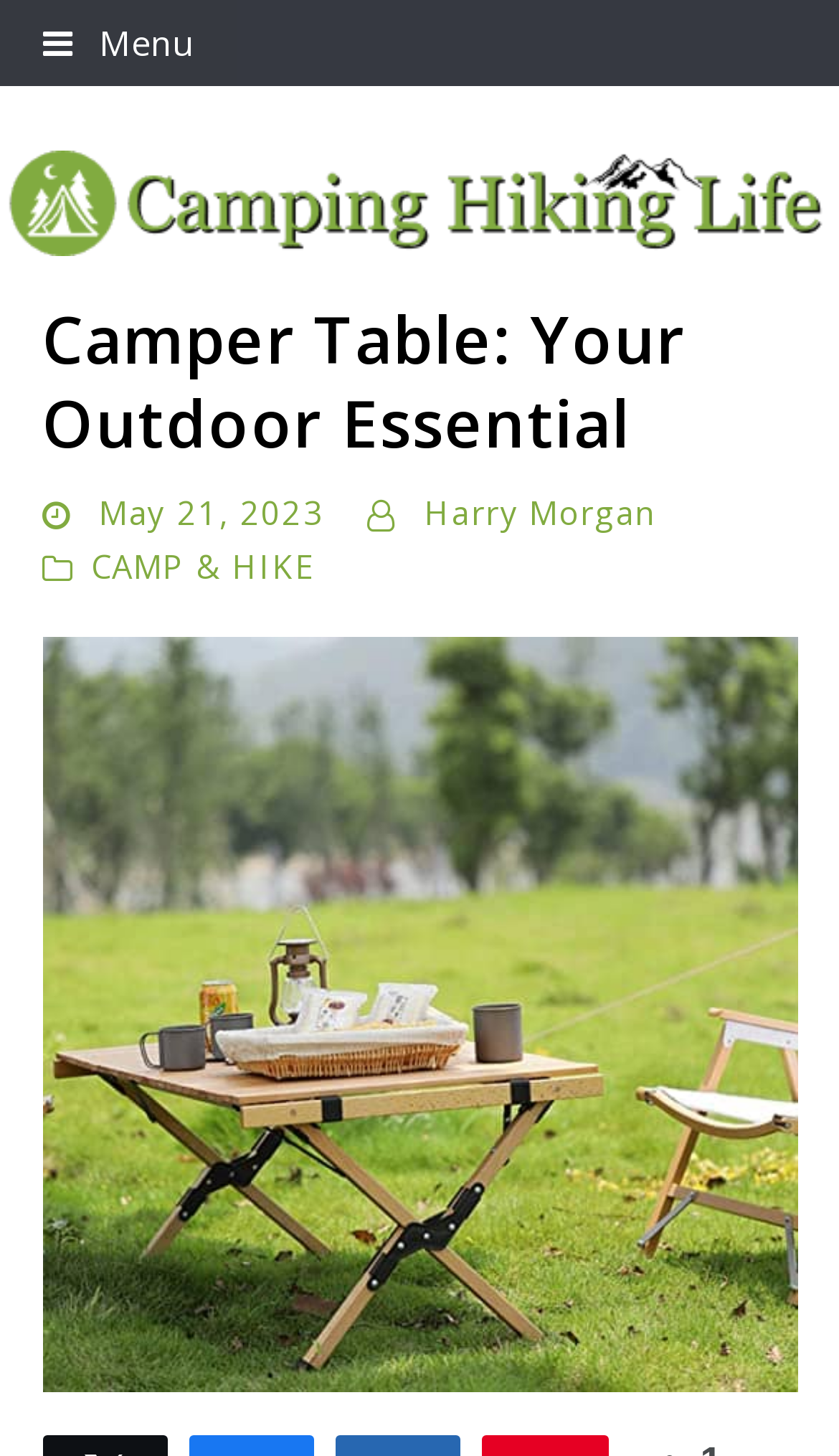What is the topic of the article?
Relying on the image, give a concise answer in one word or a brief phrase.

Camper Table